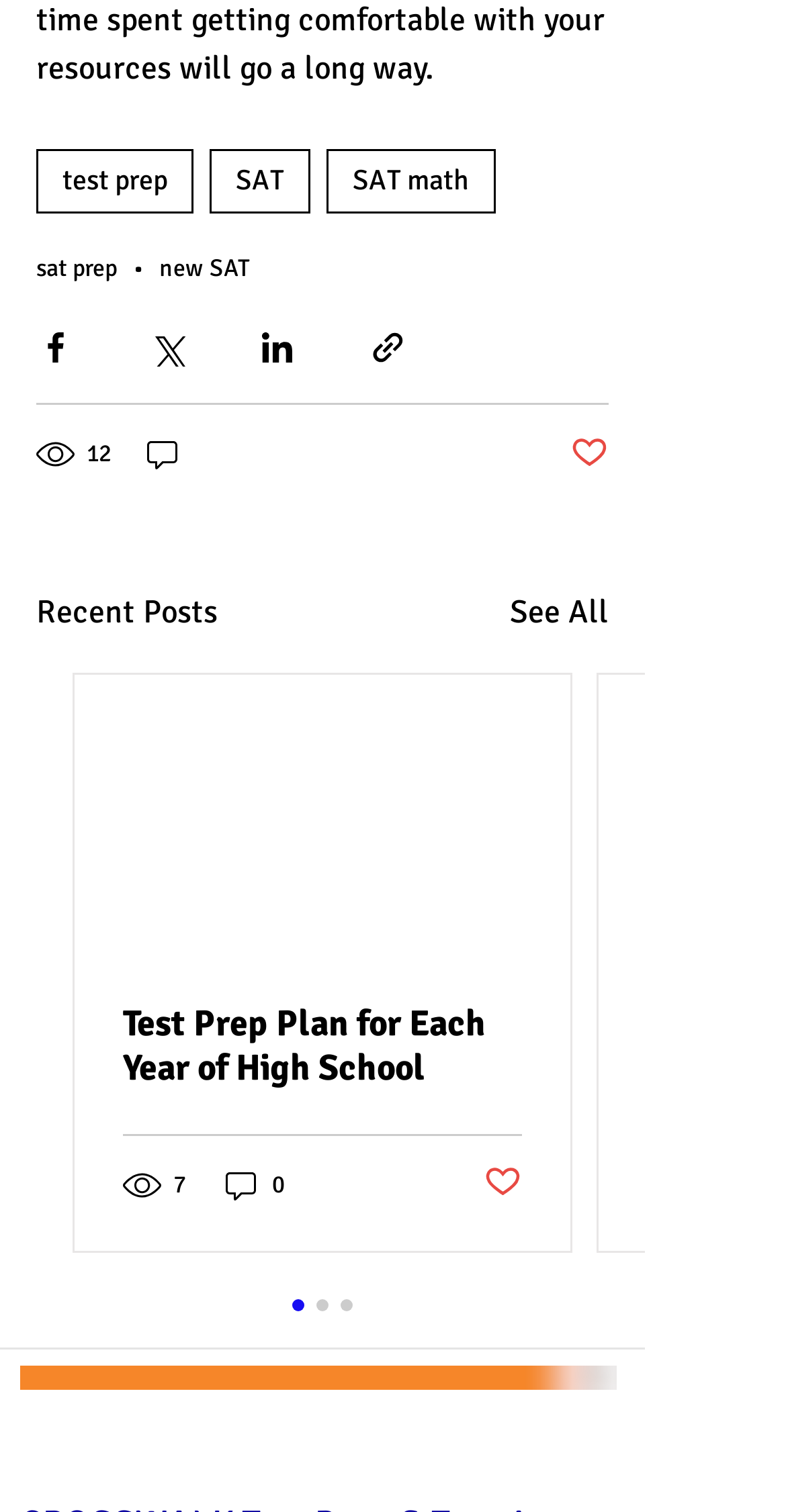Determine the bounding box coordinates of the clickable region to follow the instruction: "Click on the 'See All' link".

[0.649, 0.389, 0.774, 0.421]